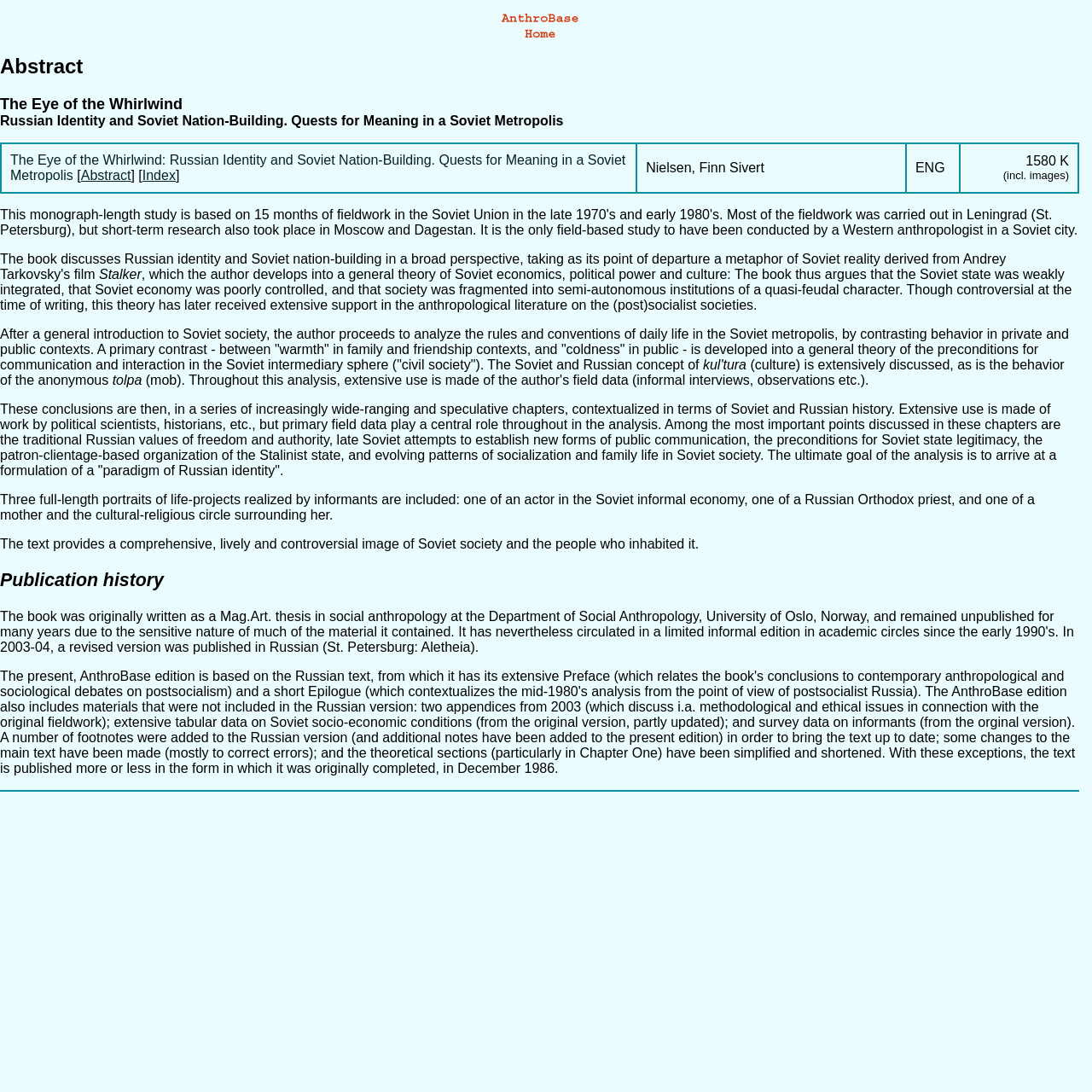Please determine the bounding box of the UI element that matches this description: Abstract. The coordinates should be given as (top-left x, top-left y, bottom-right x, bottom-right y), with all values between 0 and 1.

[0.074, 0.154, 0.12, 0.167]